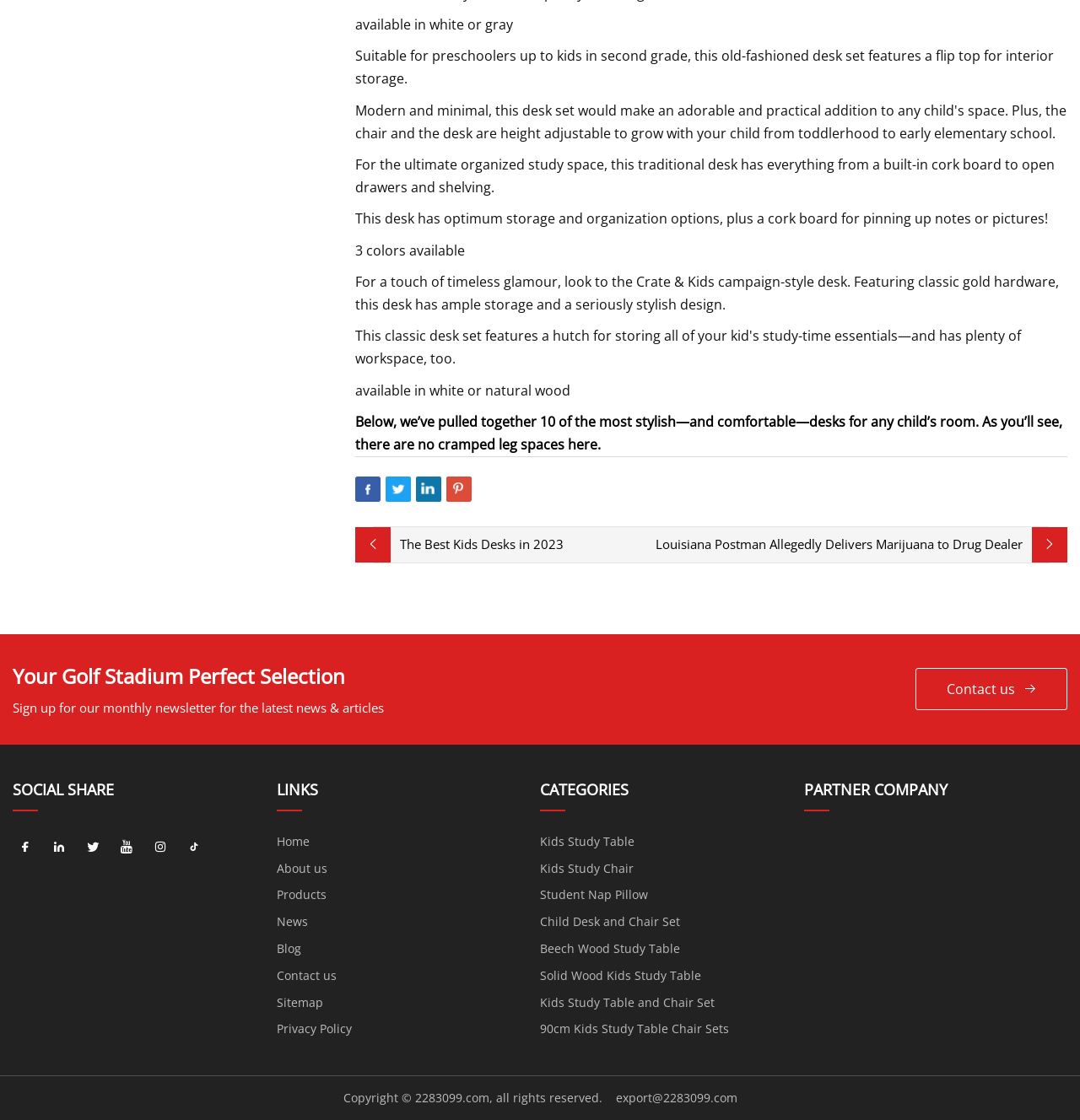From the element description: "Child Desk and Chair Set", extract the bounding box coordinates of the UI element. The coordinates should be expressed as four float numbers between 0 and 1, in the order [left, top, right, bottom].

[0.5, 0.811, 0.63, 0.835]